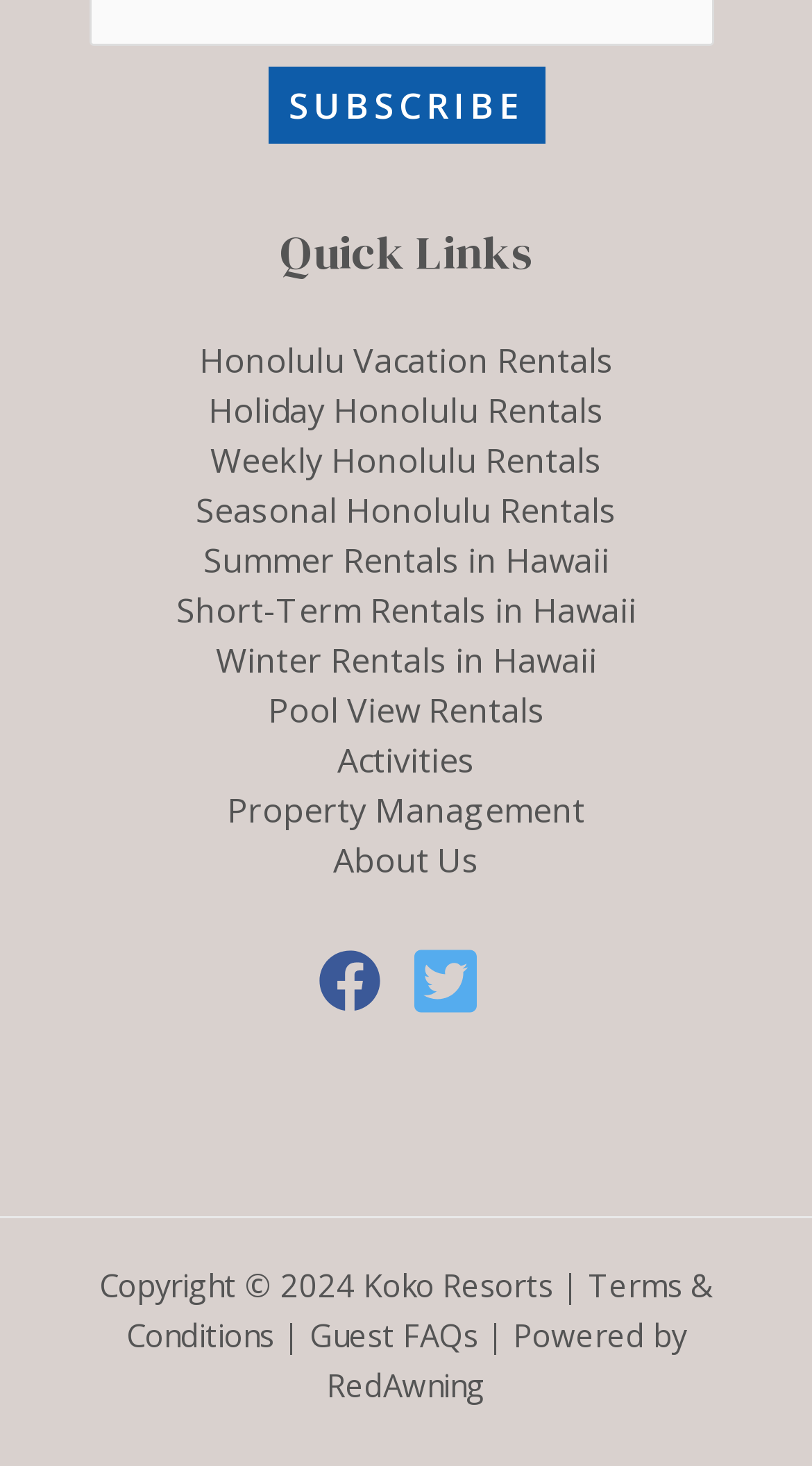Locate the bounding box coordinates of the segment that needs to be clicked to meet this instruction: "Learn about Property Management".

[0.279, 0.537, 0.721, 0.568]